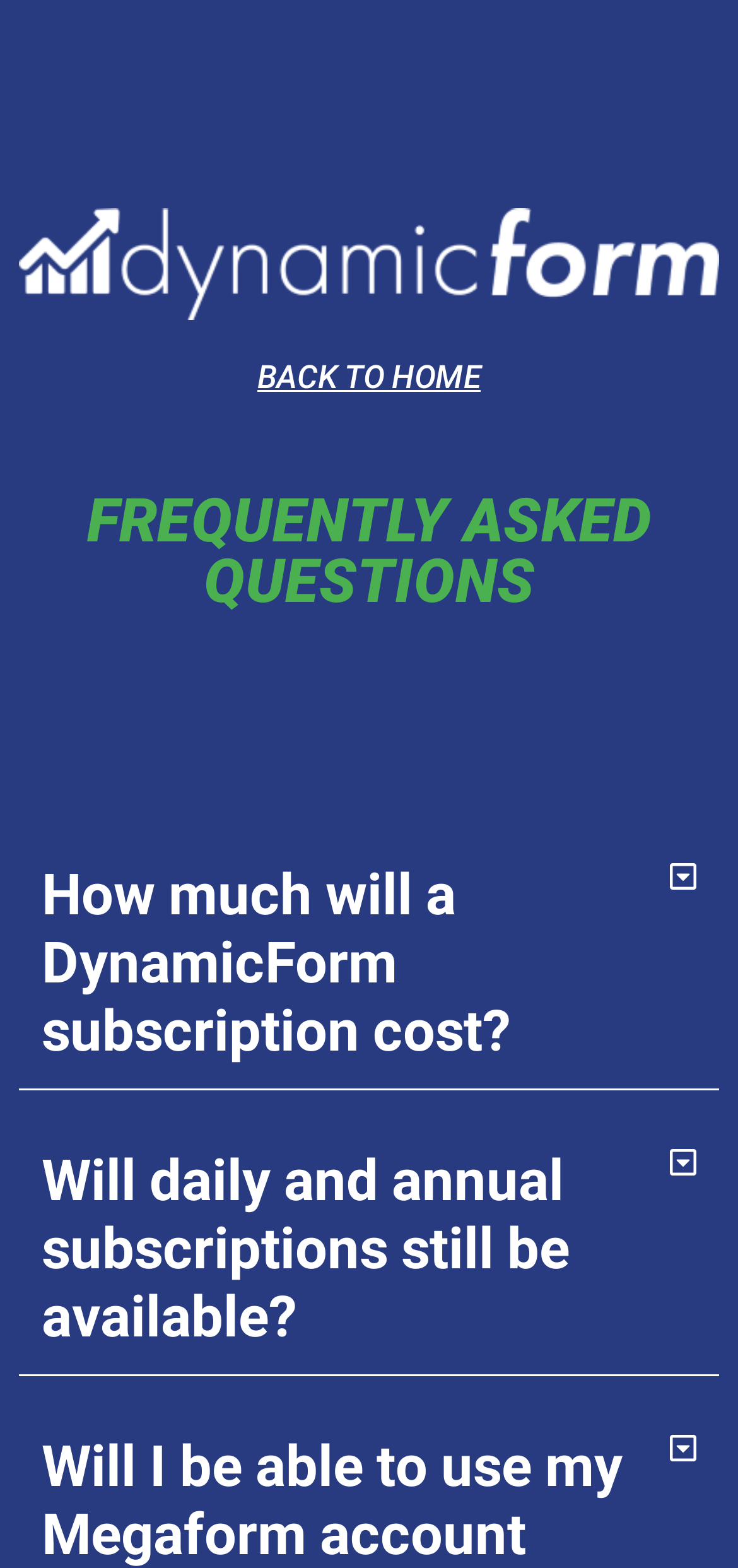Respond to the question below with a single word or phrase:
What is the position of the 'FREQUENTLY ASKED QUESTIONS' heading?

Above the tabs